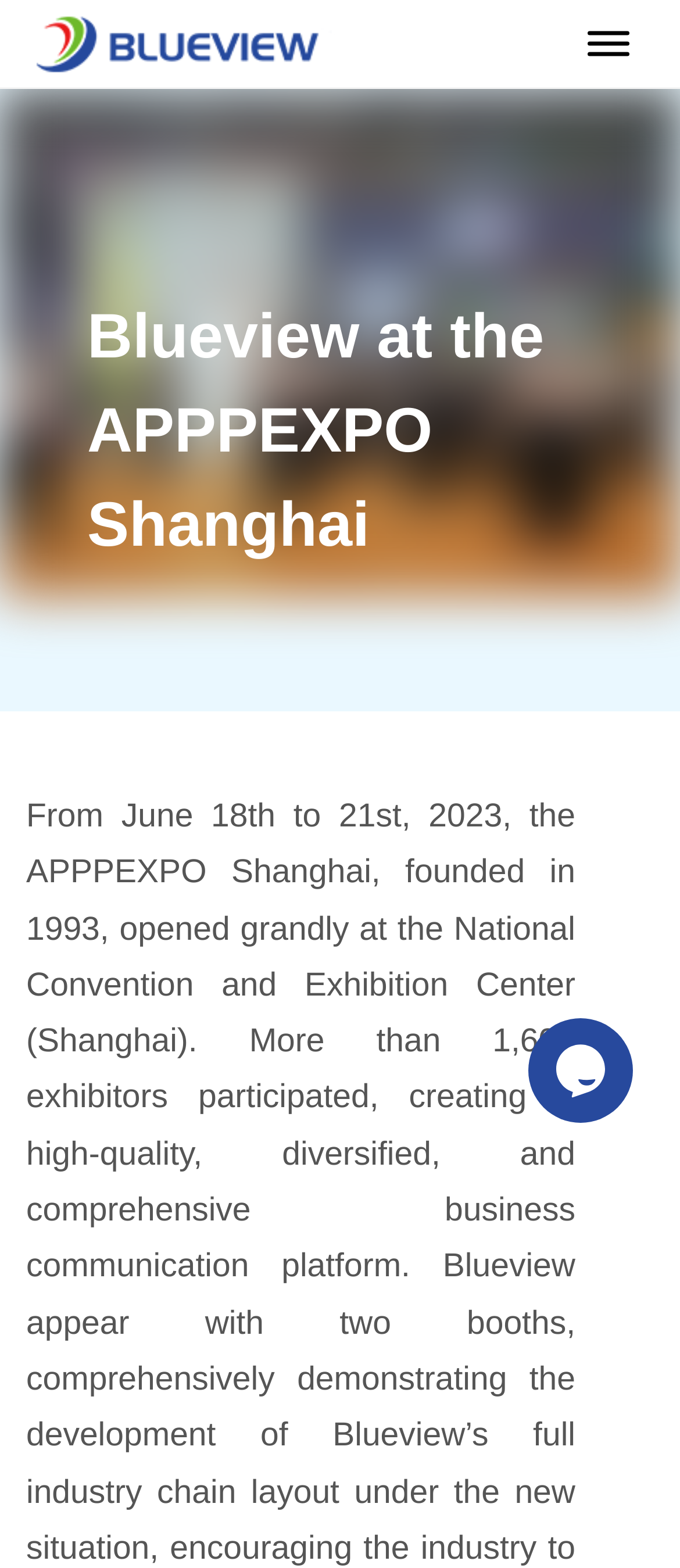Find the headline of the webpage and generate its text content.

Blueview at the APPPEXPO Shanghai